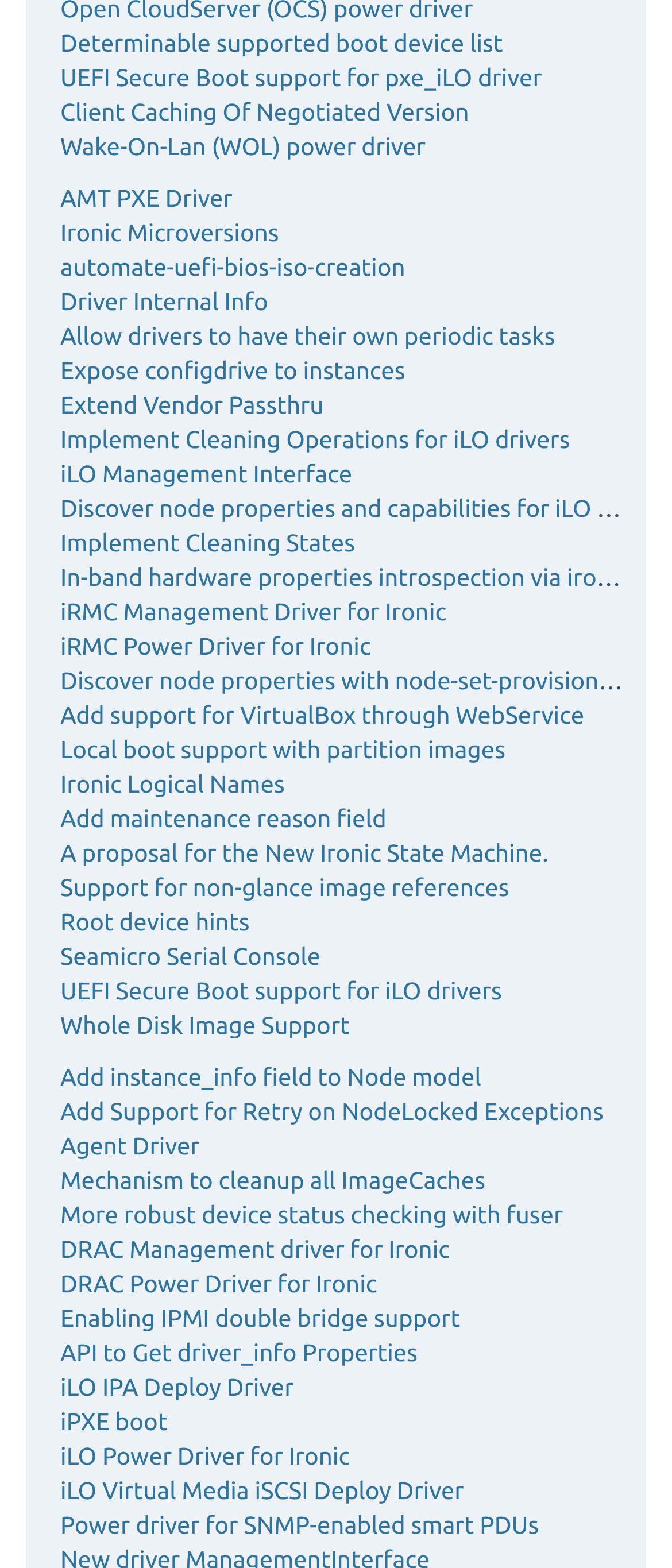What is the common theme among the links on the webpage?
Kindly offer a detailed explanation using the data available in the image.

After reviewing the links on the webpage, I found that they all appear to be related to Ironic drivers and their use in OpenStack deployments. The links mention various features, functionalities, and configurations related to Ironic drivers, indicating that the webpage is focused on providing information and resources for users working with Ironic drivers in OpenStack.